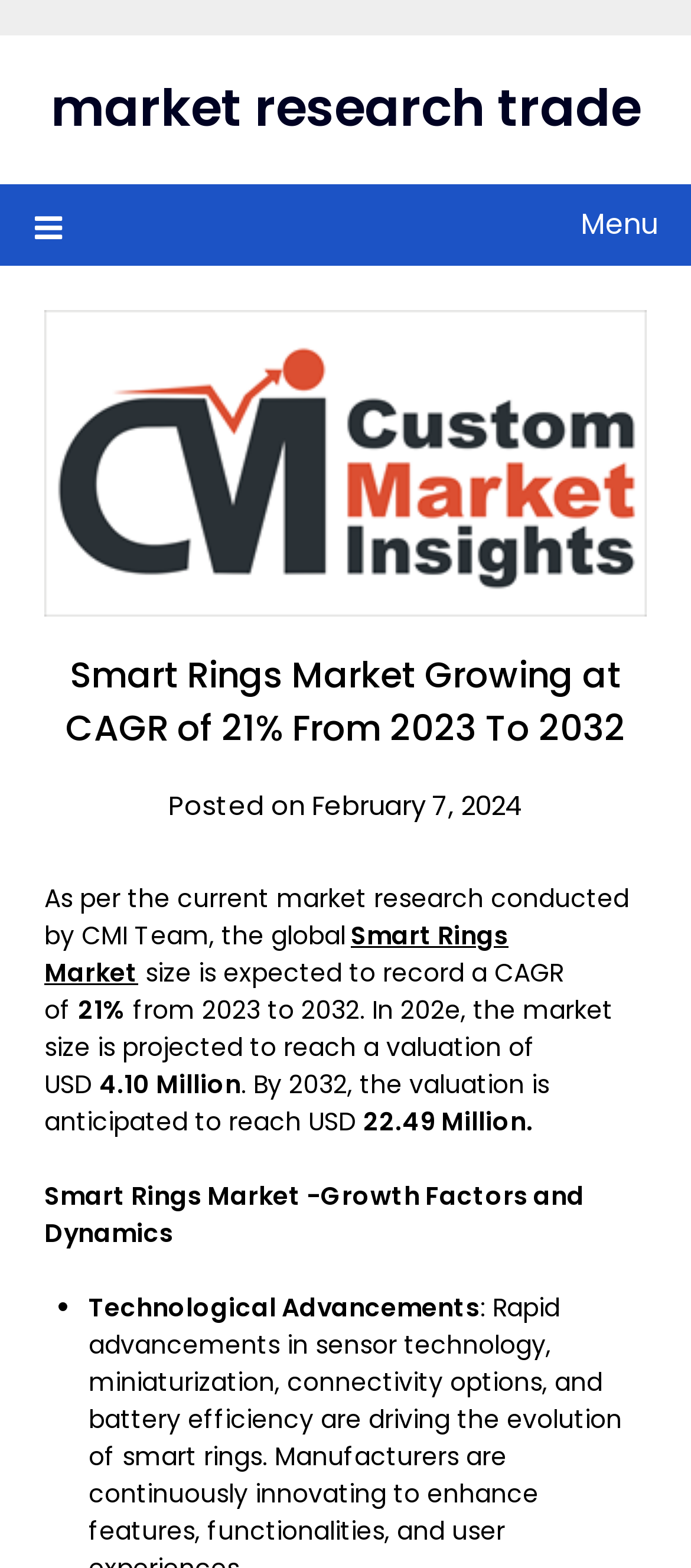Answer the question briefly using a single word or phrase: 
What is the anticipated market valuation by 2032?

USD 22.49 Million